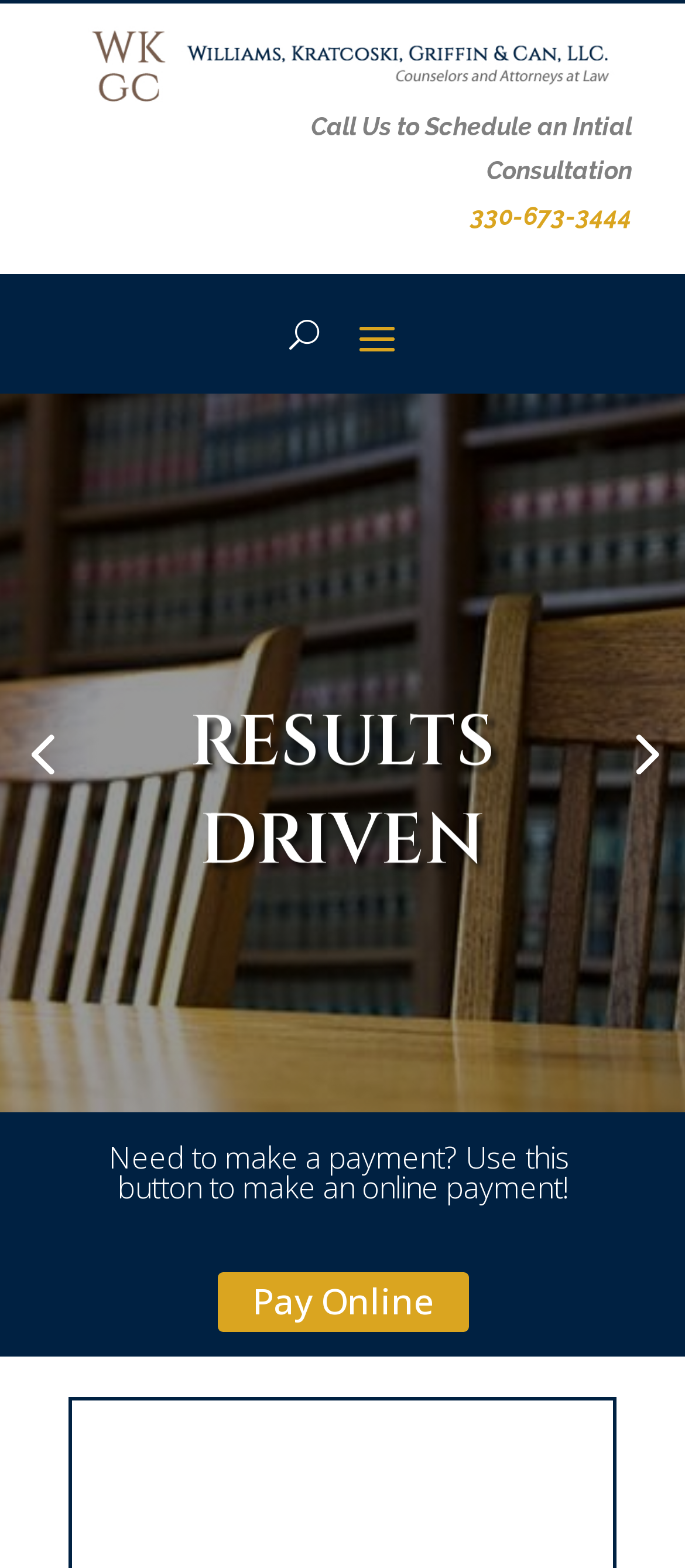Please answer the following query using a single word or phrase: 
What is the phone number to schedule an initial consultation?

330-673-3444